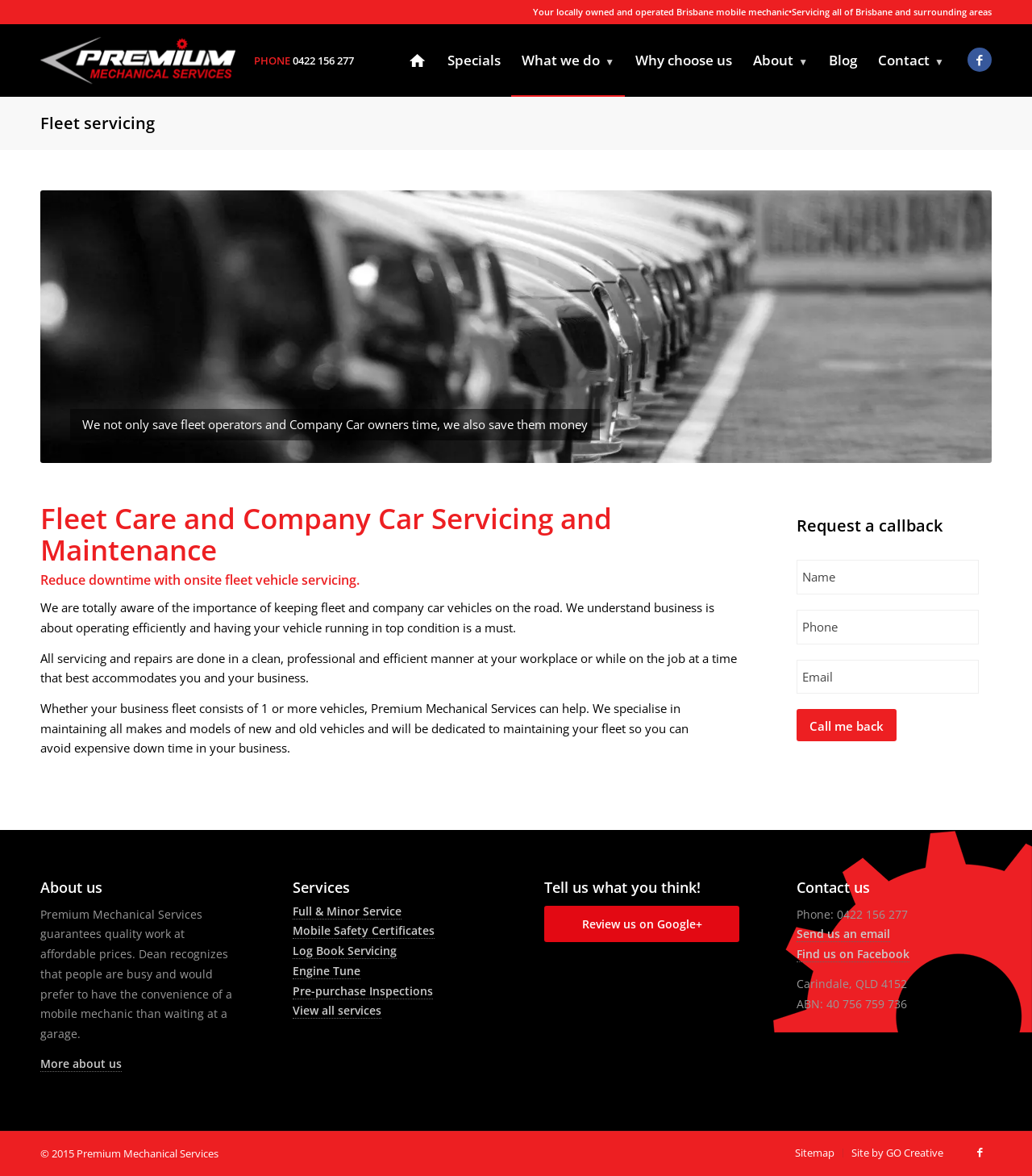What is the purpose of the 'Request a callback' section?
Using the information from the image, answer the question thoroughly.

I inferred the purpose of the 'Request a callback' section by looking at the heading element that says 'Request a callback' and the adjacent text boxes and button elements, which suggest that the user can input their information to request a callback from the company.